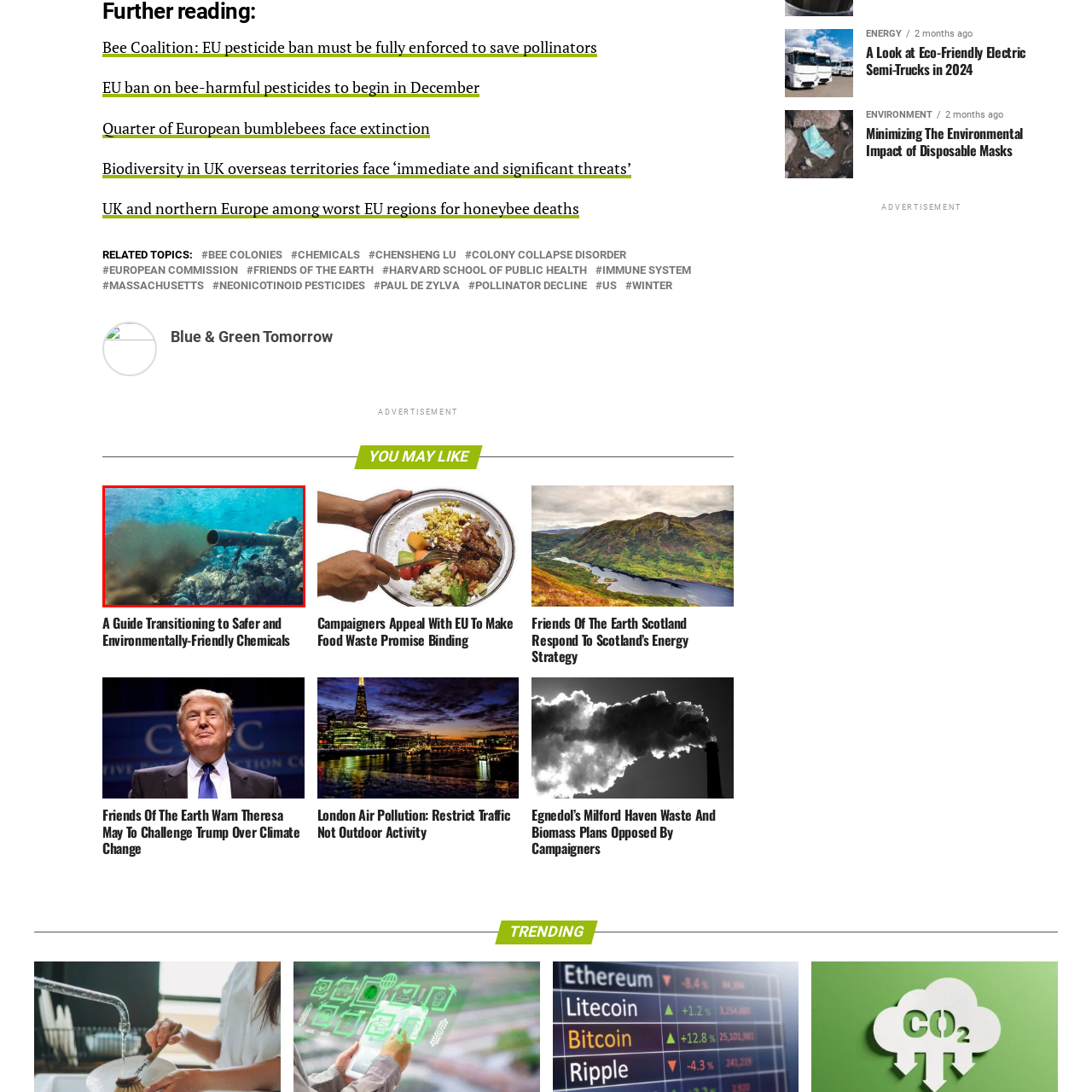Study the image surrounded by the red bounding box and respond as thoroughly as possible to the following question, using the image for reference: What is surrounding the pipe?

Upon closer inspection of the image, I notice that the pipe is surrounded by vibrant, multicolored coral reefs, which are an essential component of marine biodiversity.